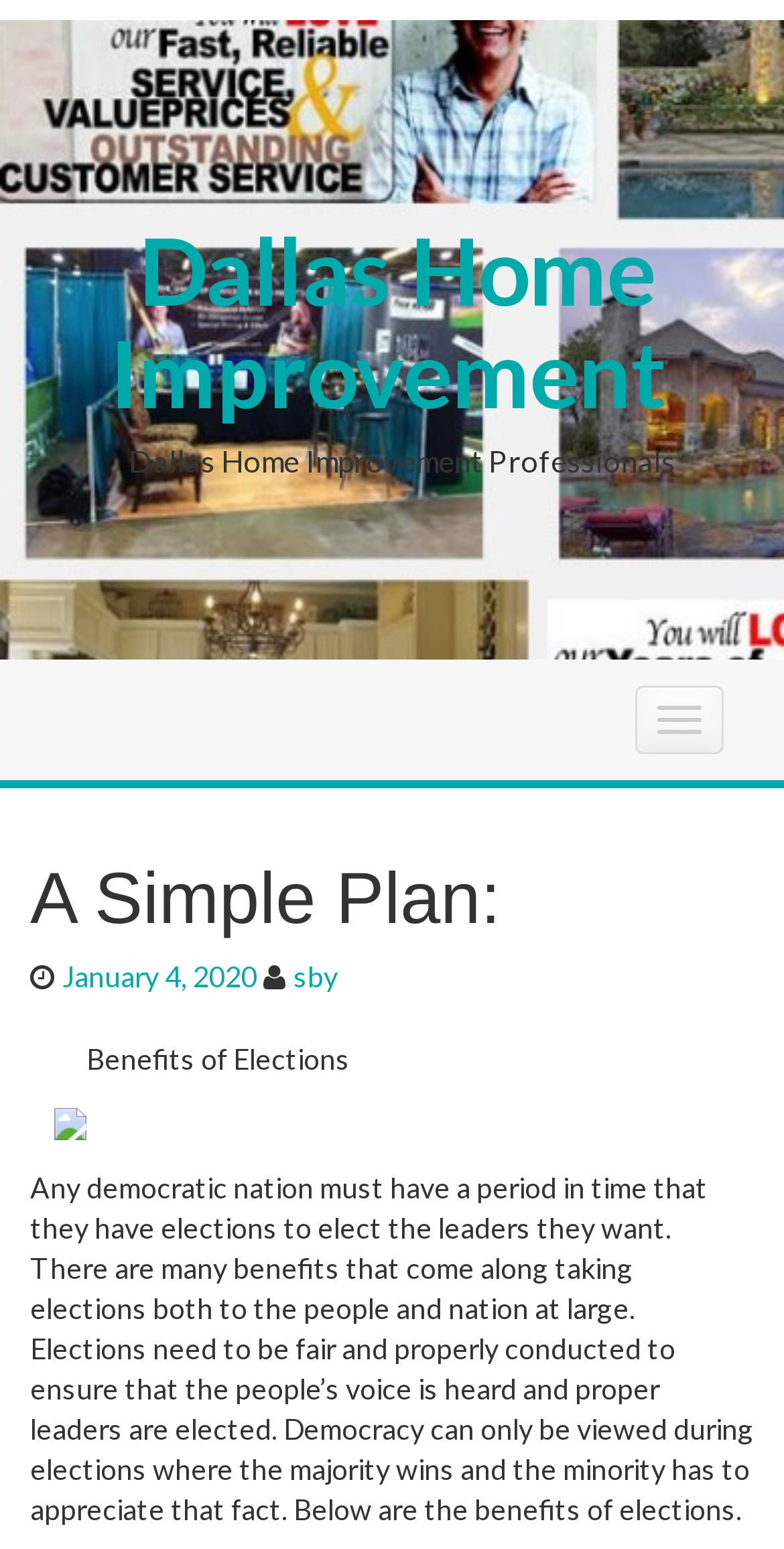Predict the bounding box coordinates for the UI element described as: "Dallas Home Improvement". The coordinates should be four float numbers between 0 and 1, presented as [left, top, right, bottom].

[0.14, 0.119, 0.86, 0.295]